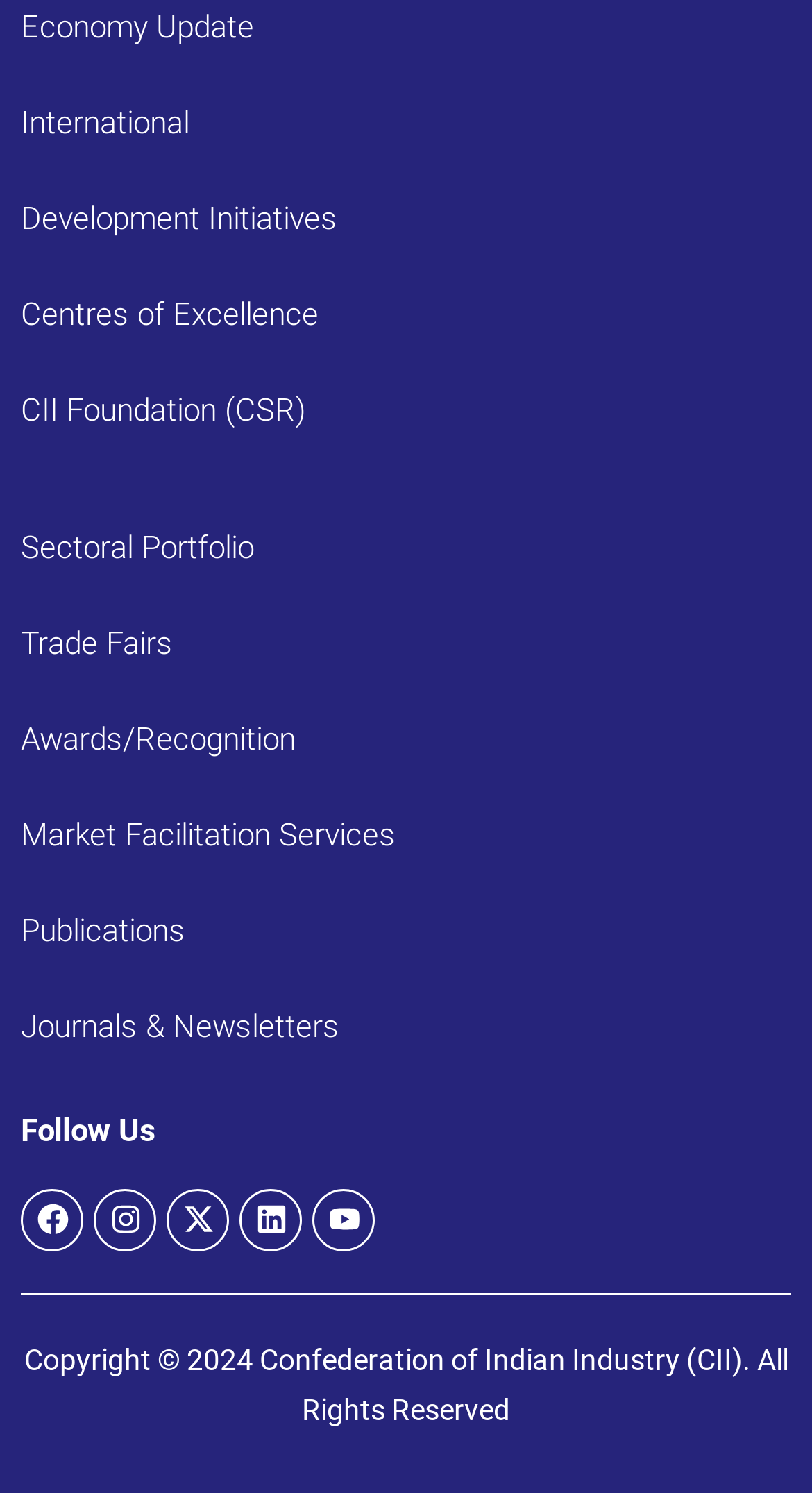Identify the bounding box coordinates of the element to click to follow this instruction: 'Follow CII on Facebook'. Ensure the coordinates are four float values between 0 and 1, provided as [left, top, right, bottom].

[0.026, 0.796, 0.103, 0.838]